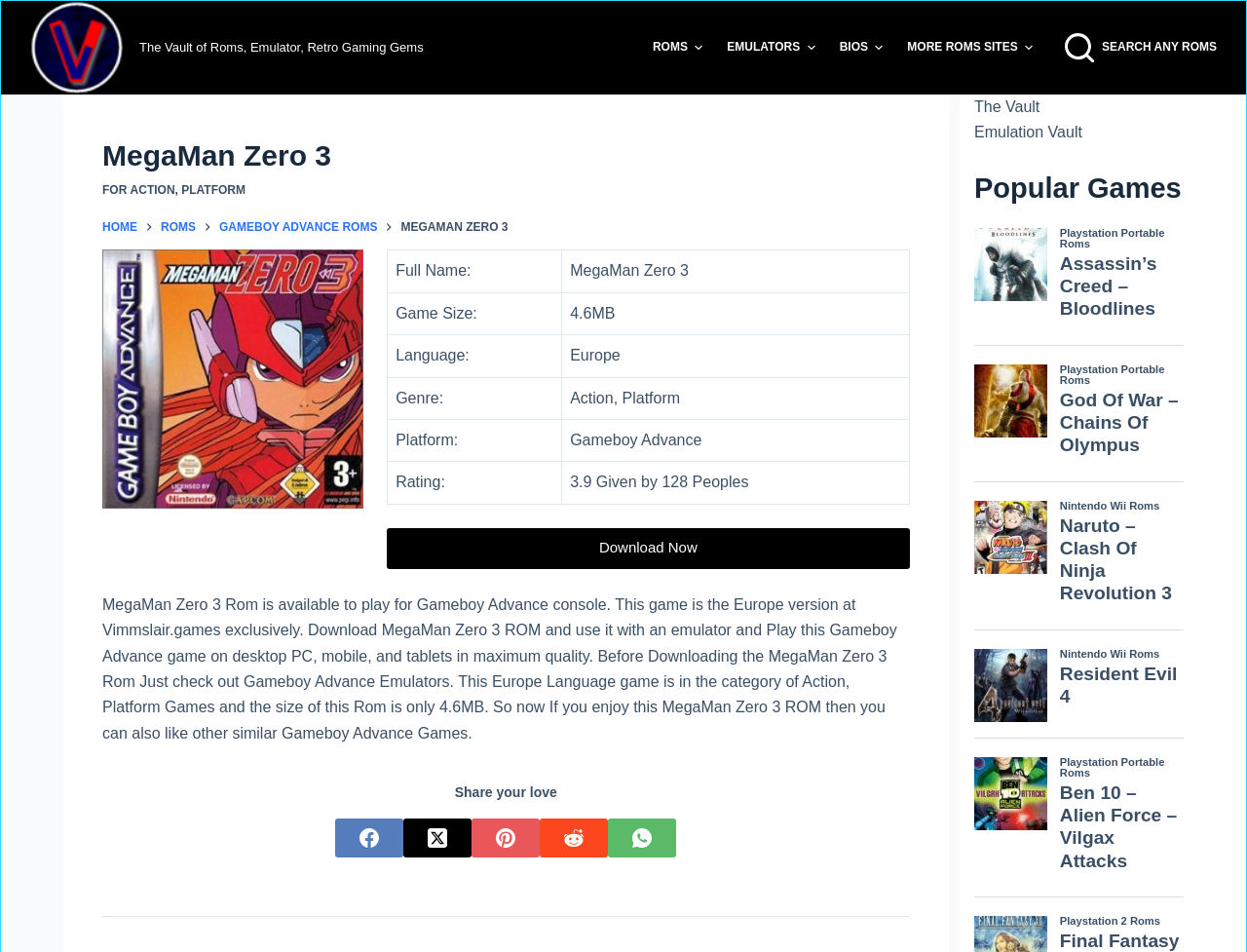Can you find the bounding box coordinates of the area I should click to execute the following instruction: "Change language to English"?

None